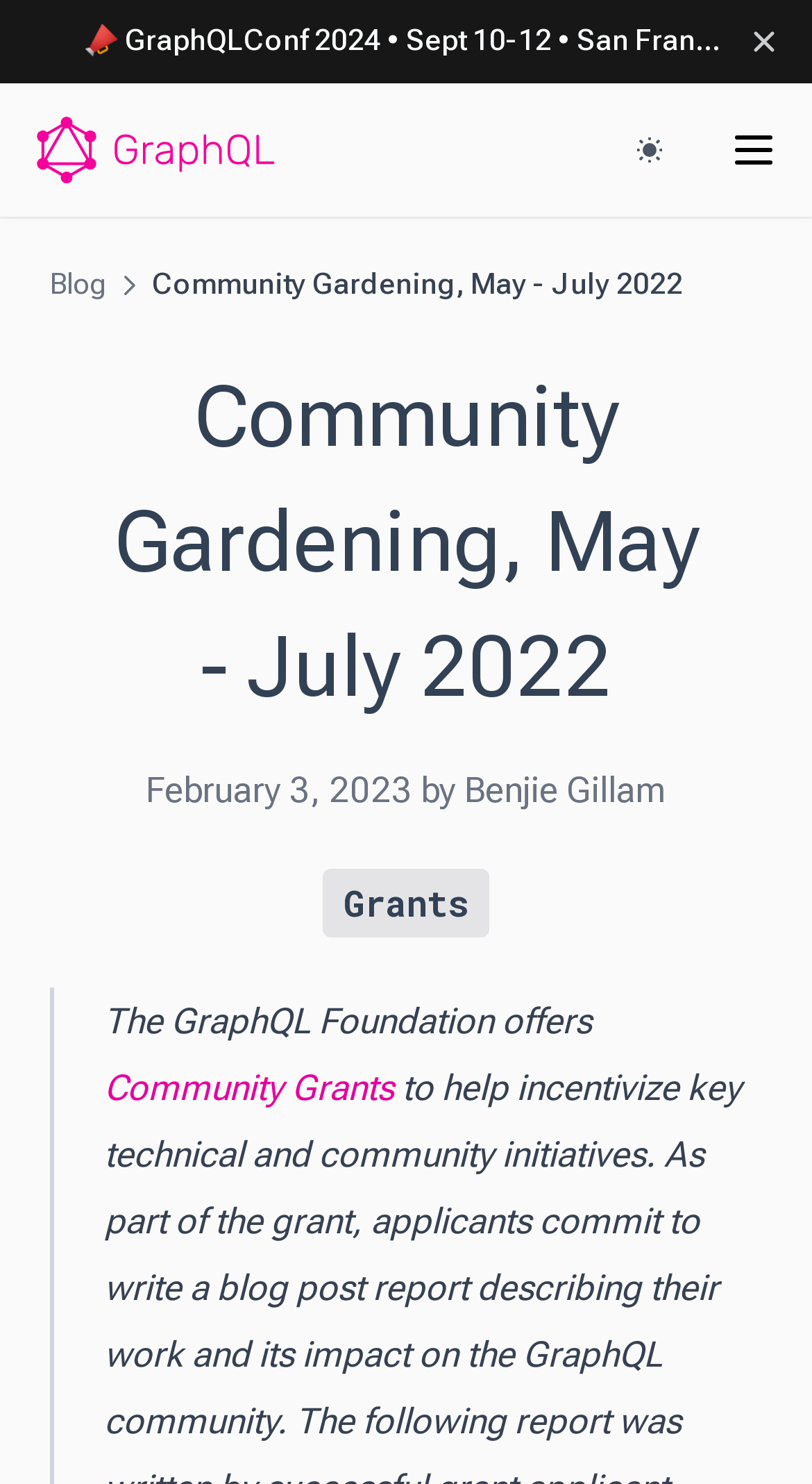What is the date of the blog post?
Give a one-word or short phrase answer based on the image.

February 3, 2023